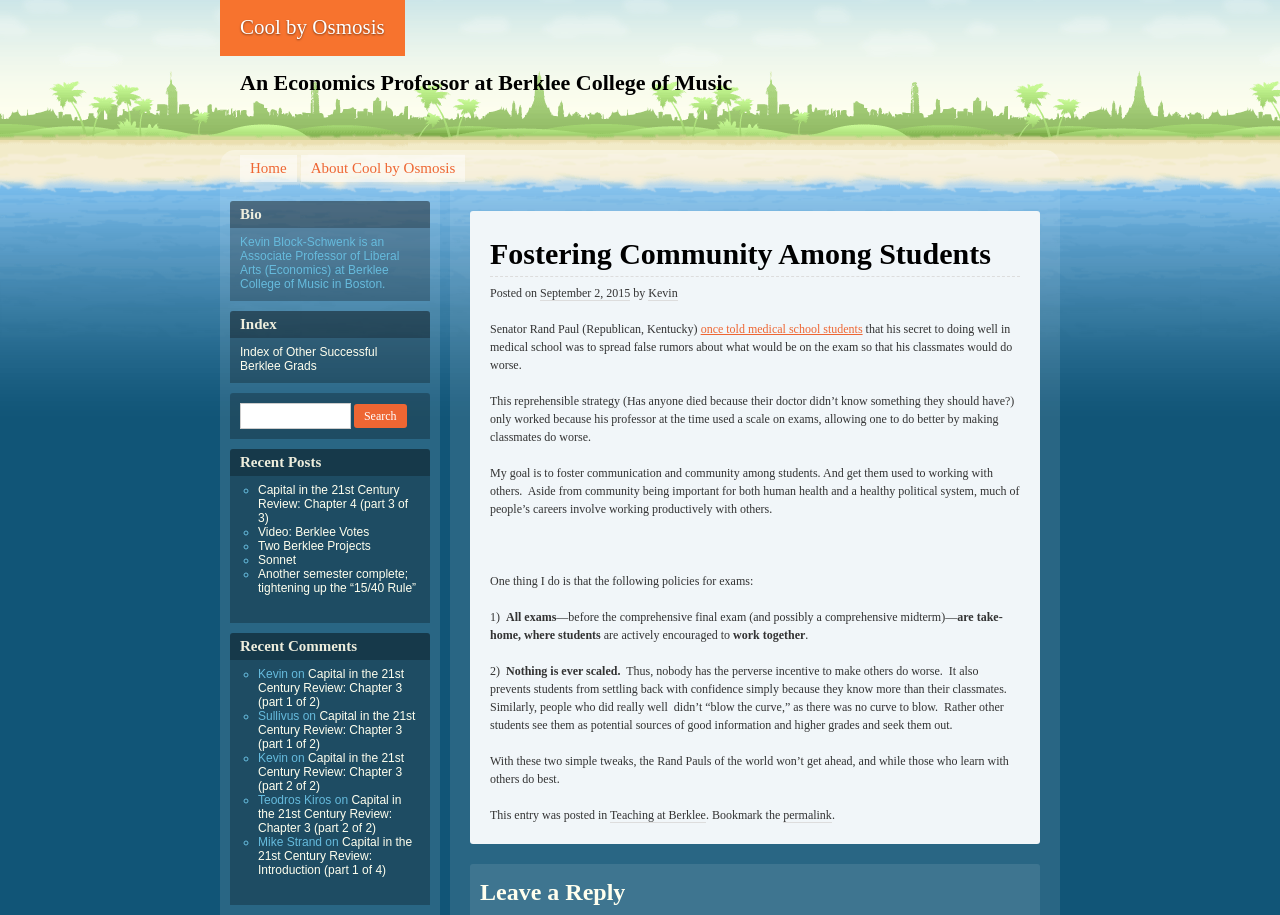Please identify the bounding box coordinates of the area that needs to be clicked to fulfill the following instruction: "Read the 'Bio' section."

[0.18, 0.219, 0.336, 0.249]